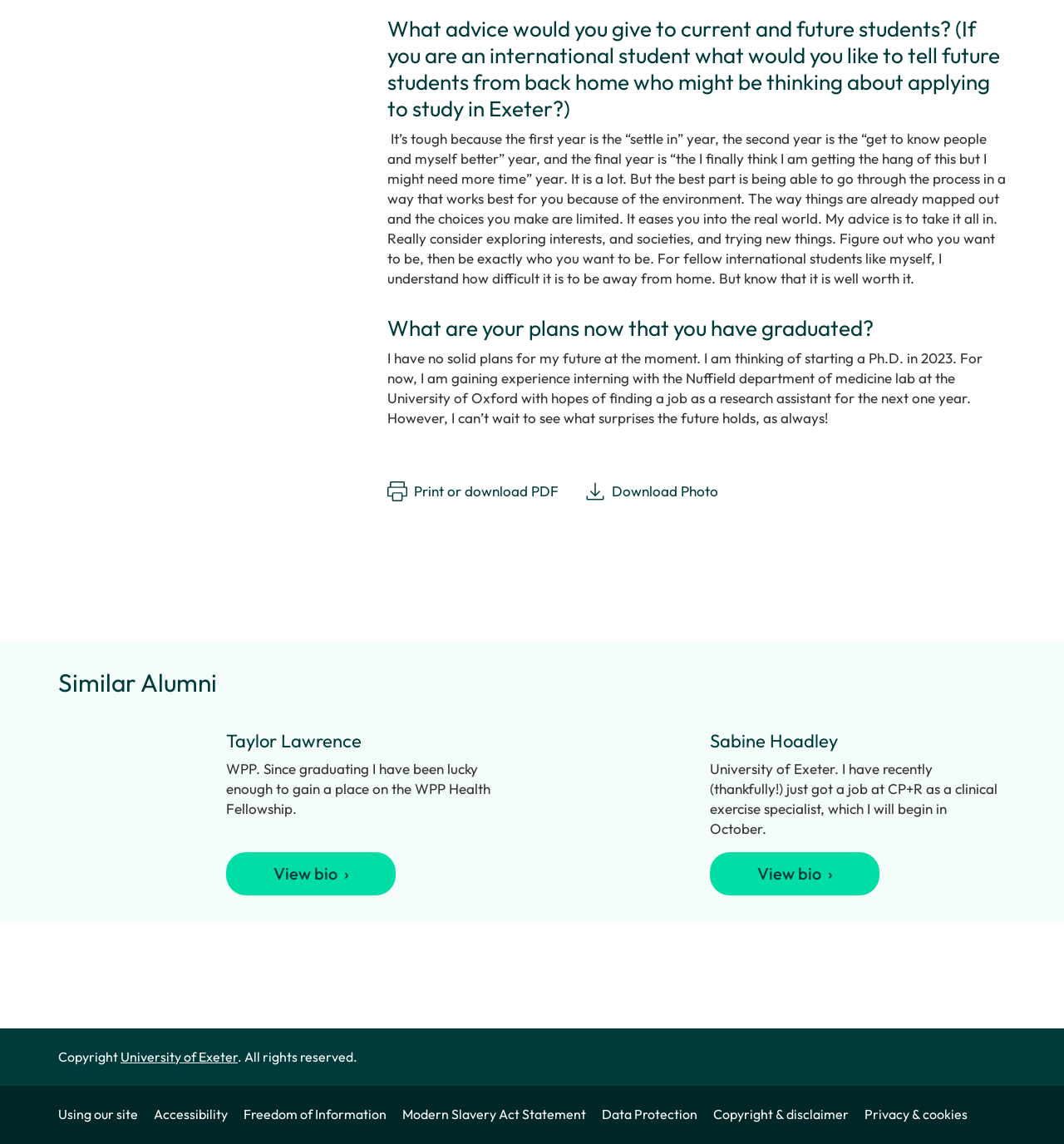Specify the bounding box coordinates of the region I need to click to perform the following instruction: "Find Medical Device Companies". The coordinates must be four float numbers in the range of 0 to 1, i.e., [left, top, right, bottom].

None